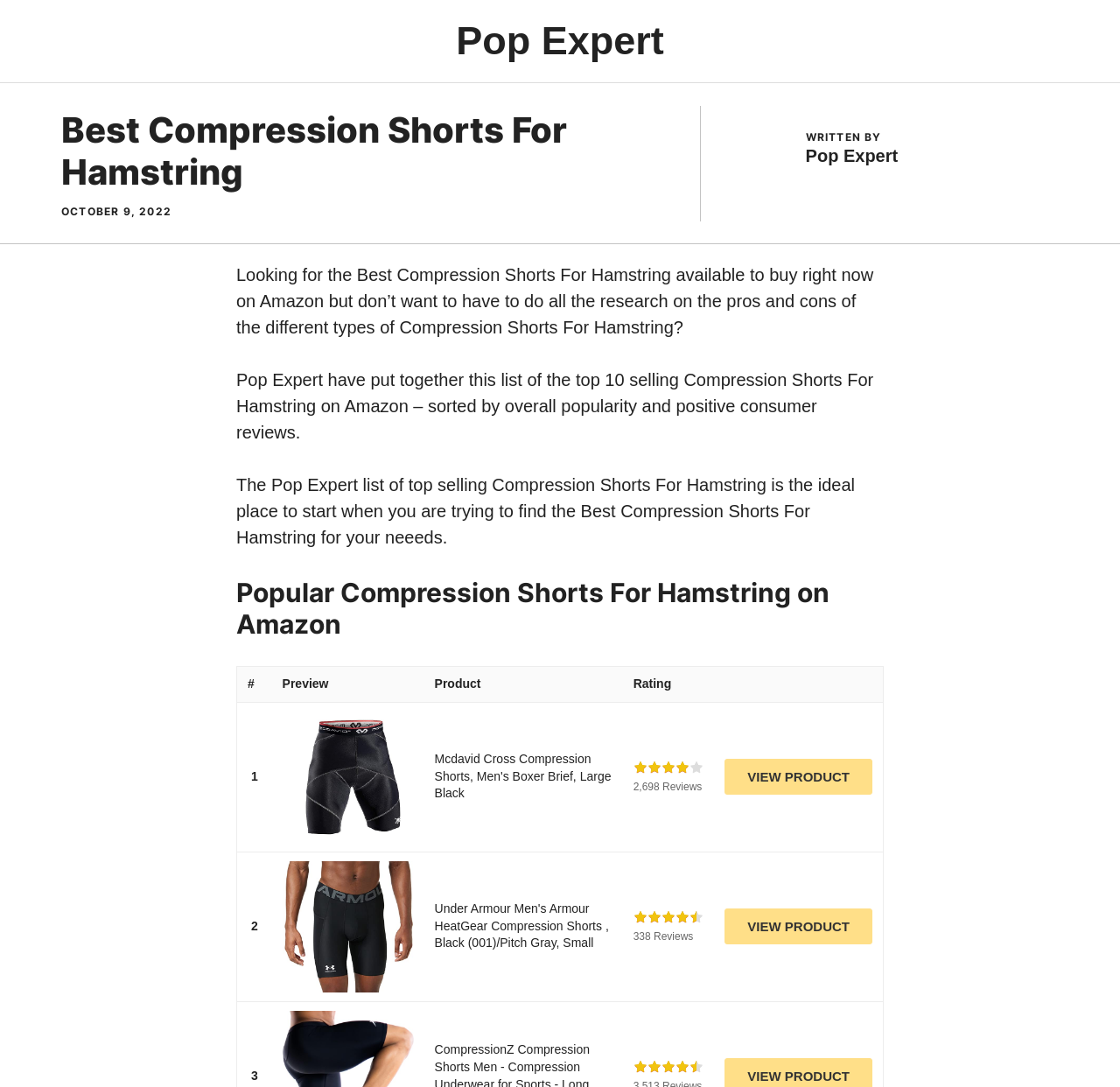Identify the bounding box coordinates of the clickable region necessary to fulfill the following instruction: "Read reviews on Amazon". The bounding box coordinates should be four float numbers between 0 and 1, i.e., [left, top, right, bottom].

[0.565, 0.7, 0.628, 0.713]